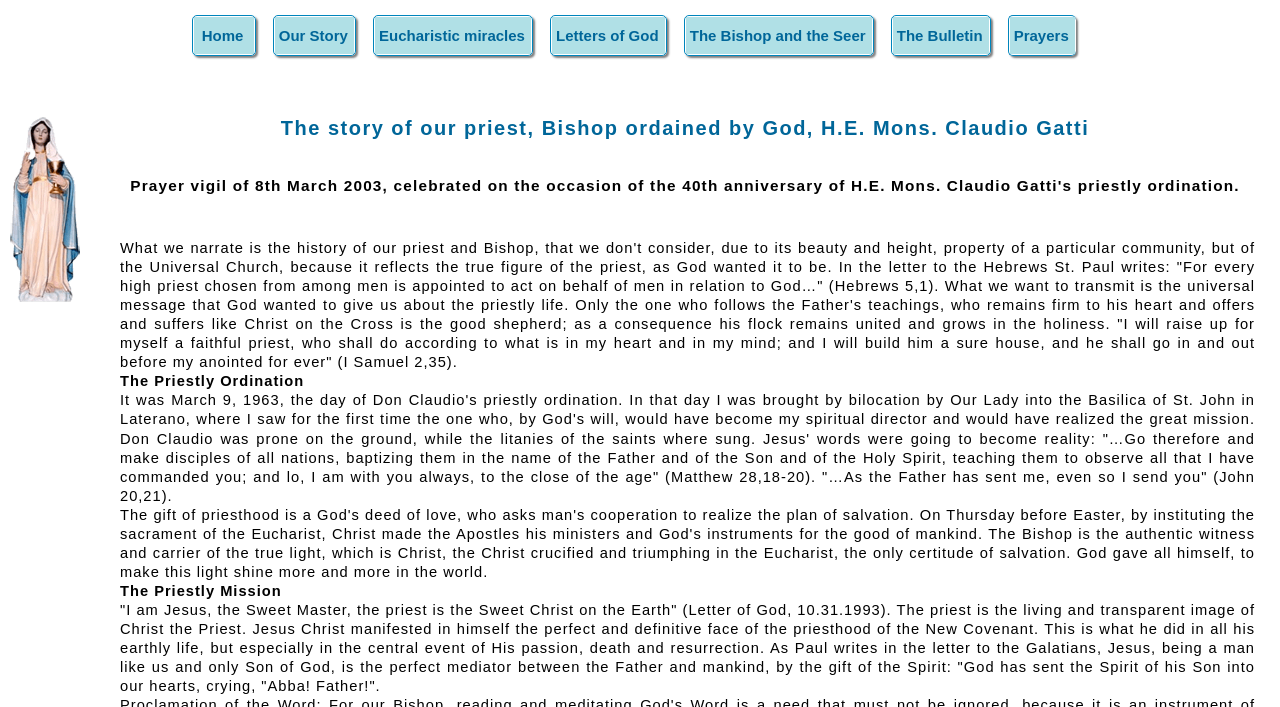Respond to the following question with a brief word or phrase:
What is the role of the priest according to Jesus' words?

To make disciples of all nations